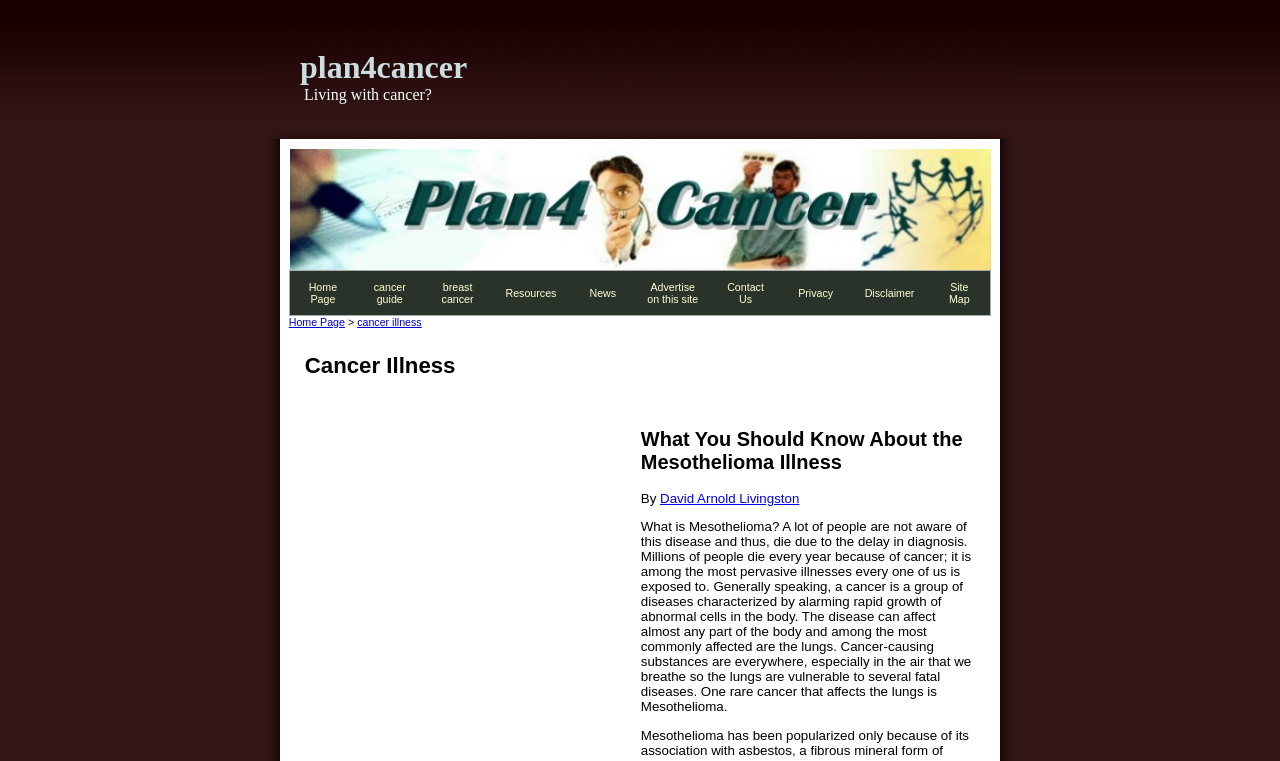Please identify the bounding box coordinates of the area that needs to be clicked to fulfill the following instruction: "Read about breast cancer."

[0.339, 0.369, 0.376, 0.401]